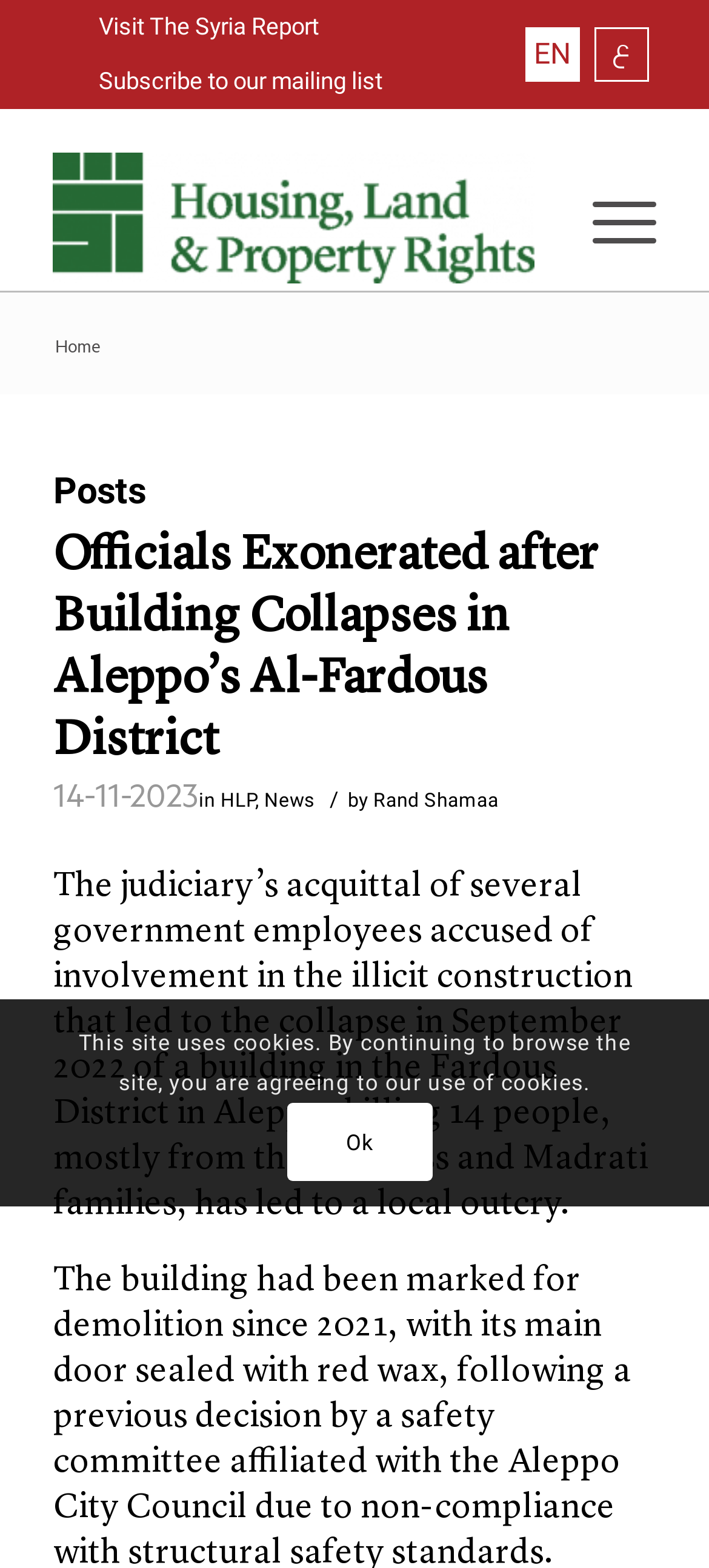Given the description "Rand Shamaa", provide the bounding box coordinates of the corresponding UI element.

[0.526, 0.503, 0.703, 0.518]